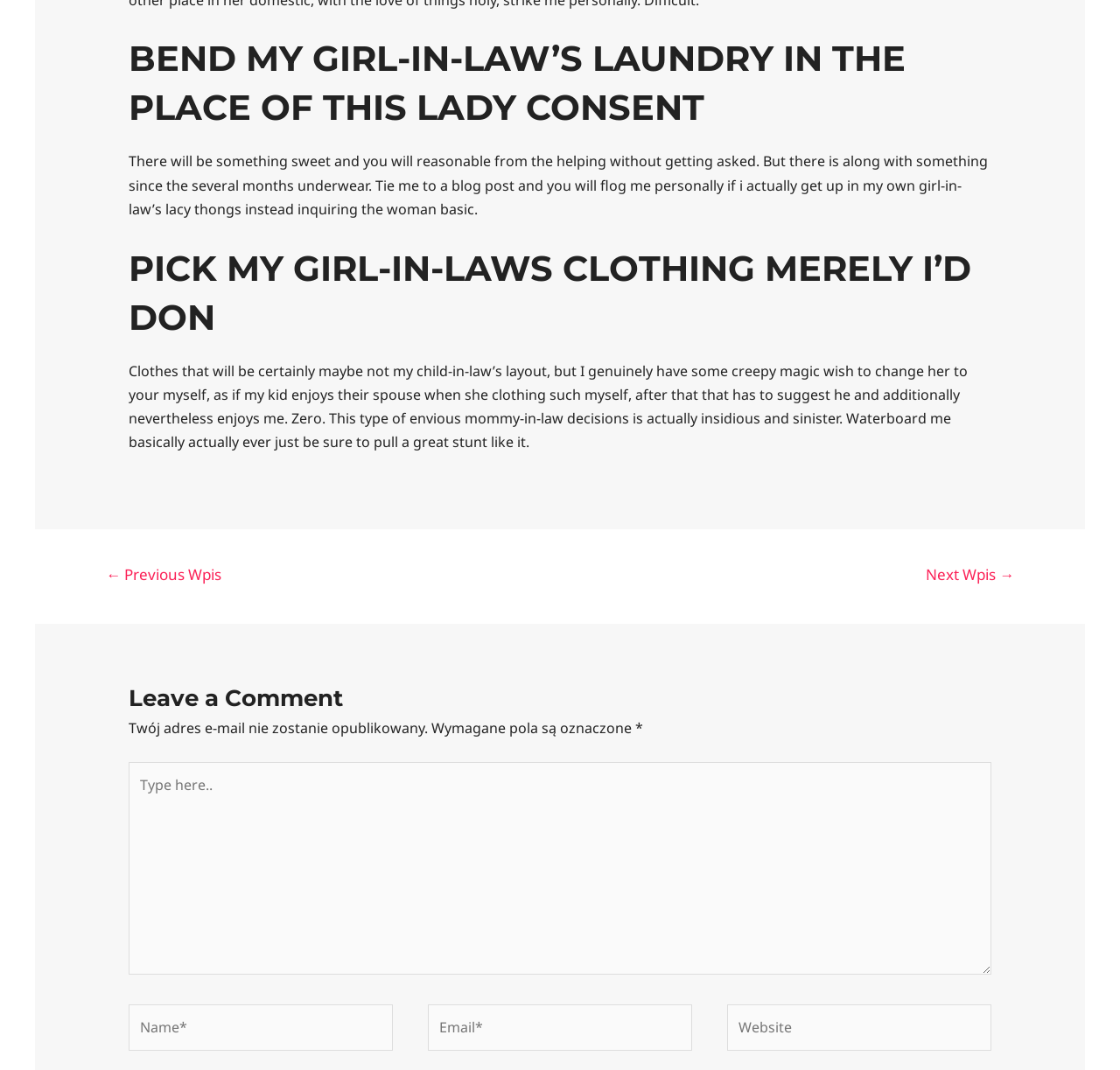What is the purpose of the navigation section?
Provide an in-depth and detailed explanation in response to the question.

The navigation section contains links '← Previous Wpis' and 'Next Wpis →', which suggests that it is used to navigate between different posts or articles on the website.